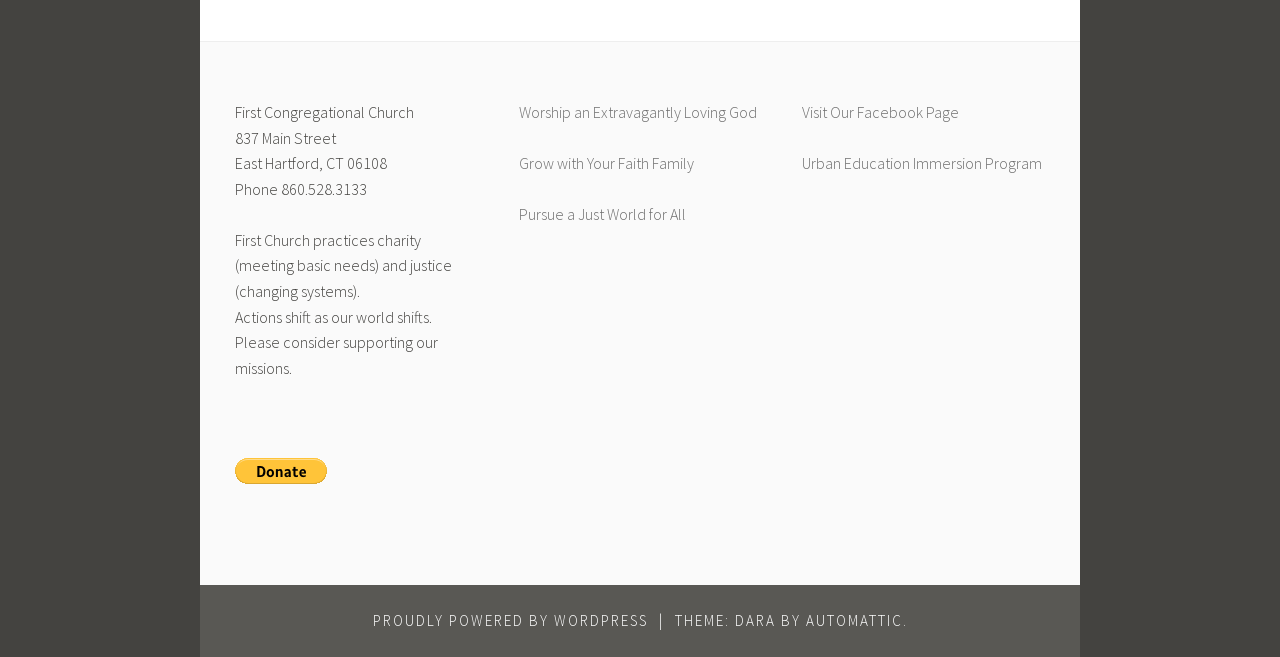Determine the bounding box coordinates for the area you should click to complete the following instruction: "Visit Worship an Extravagantly Loving God page".

[0.405, 0.155, 0.591, 0.186]